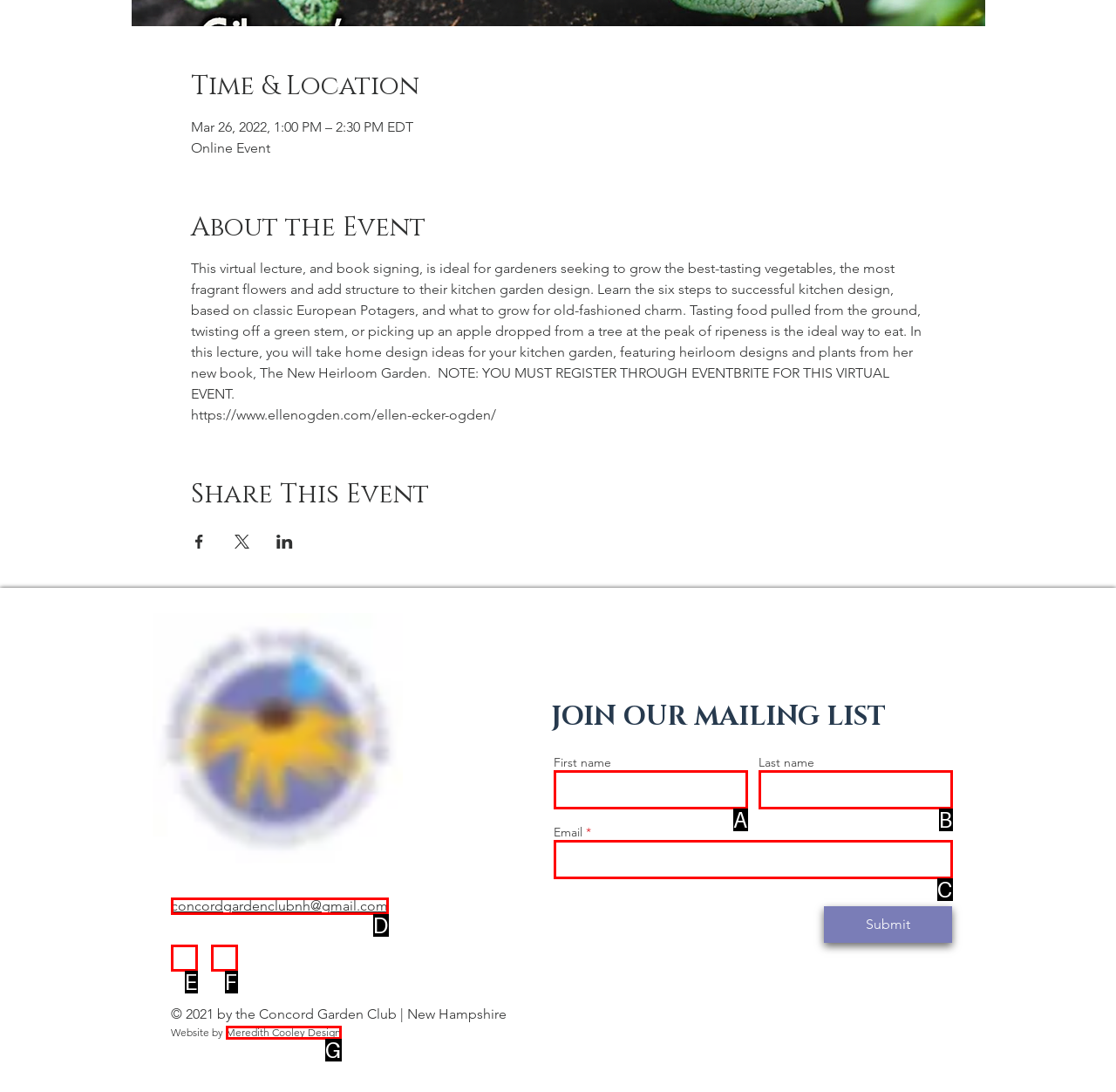Identify the option that corresponds to the description: Privacy 
Provide the letter of the matching option from the available choices directly.

None